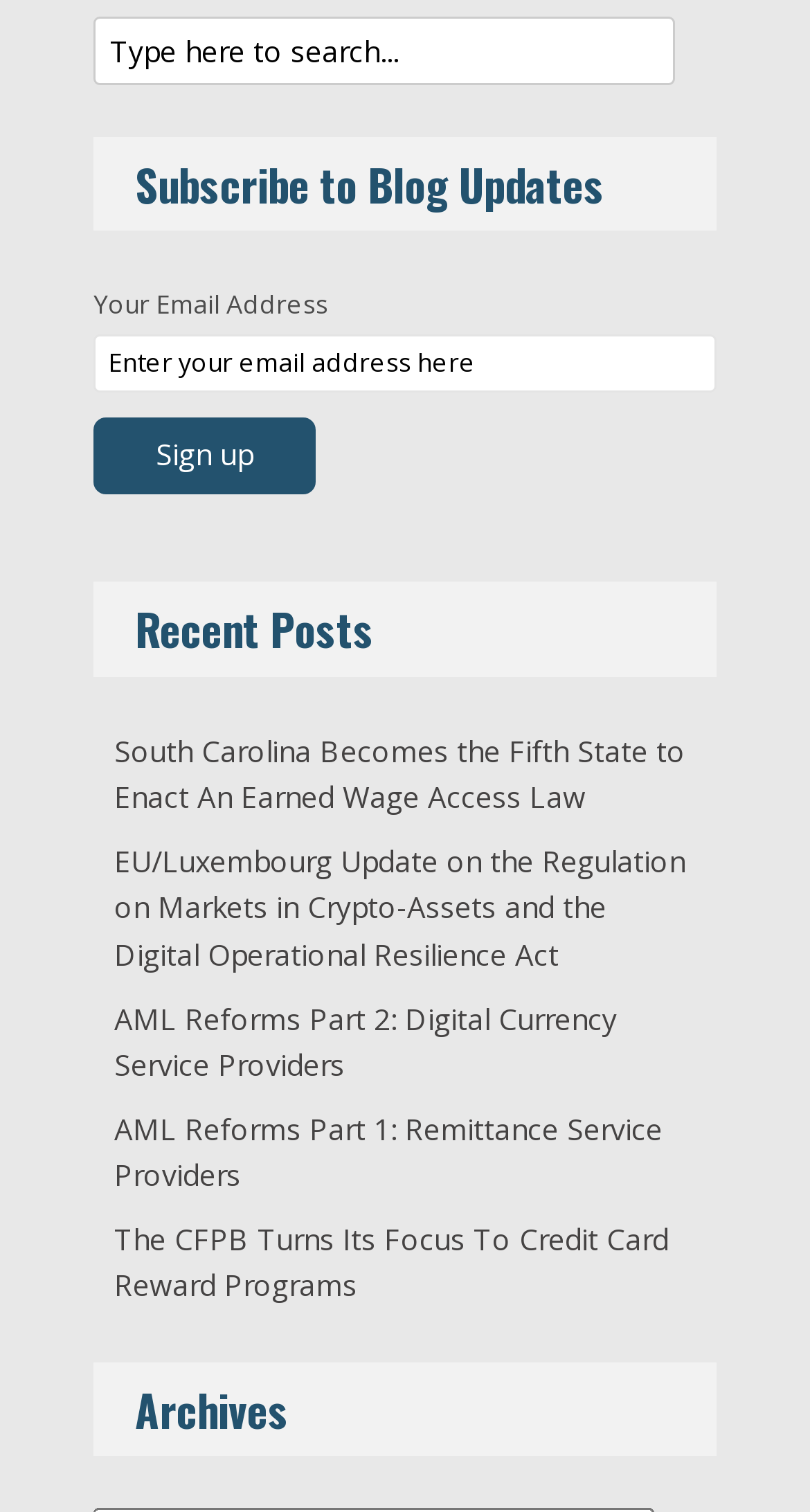Could you provide the bounding box coordinates for the portion of the screen to click to complete this instruction: "Visit Facebook page"?

None